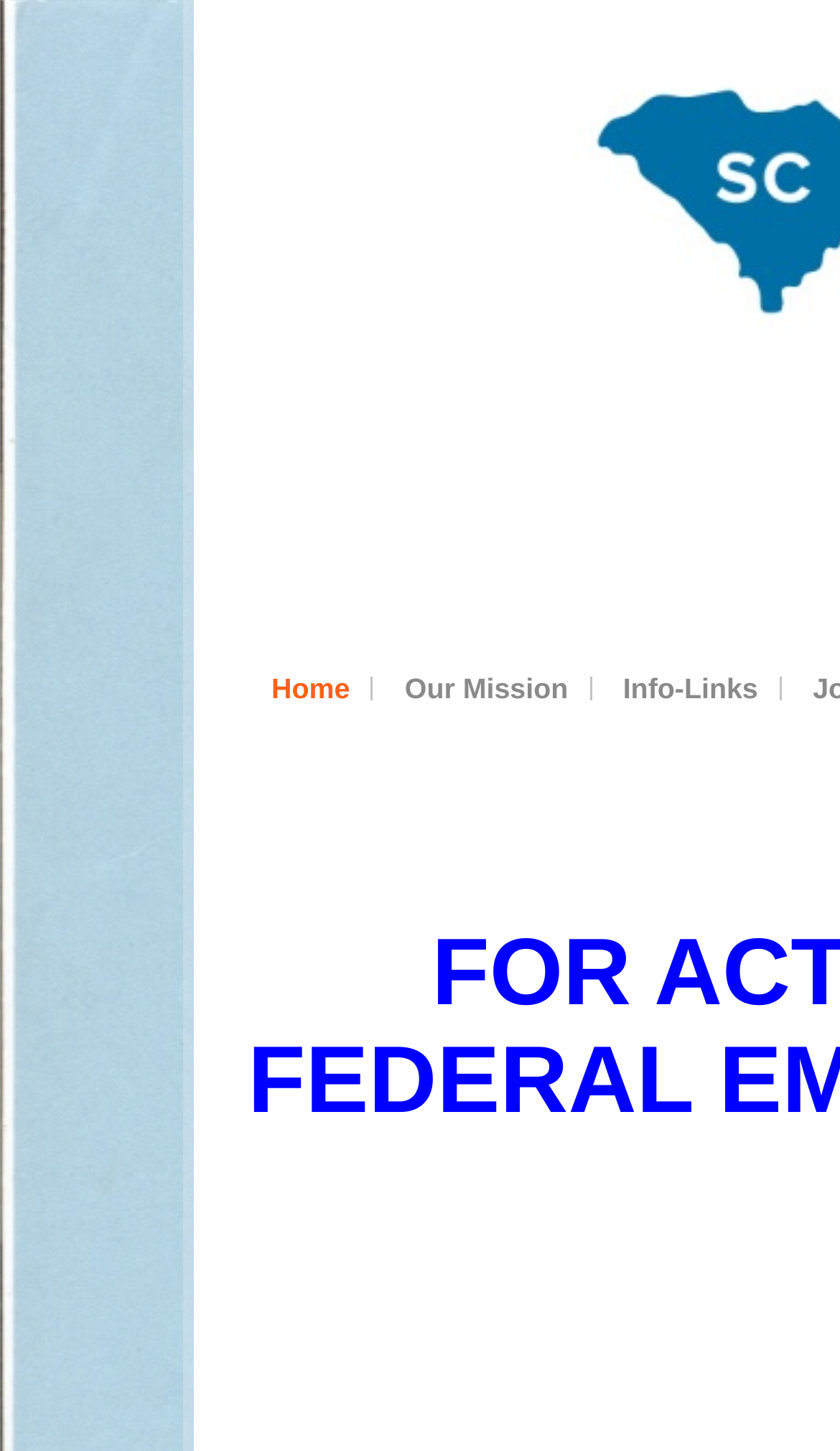Given the webpage screenshot and the description, determine the bounding box coordinates (top-left x, top-left y, bottom-right x, bottom-right y) that define the location of the UI element matching this description: Info-Links

[0.713, 0.463, 0.931, 0.486]